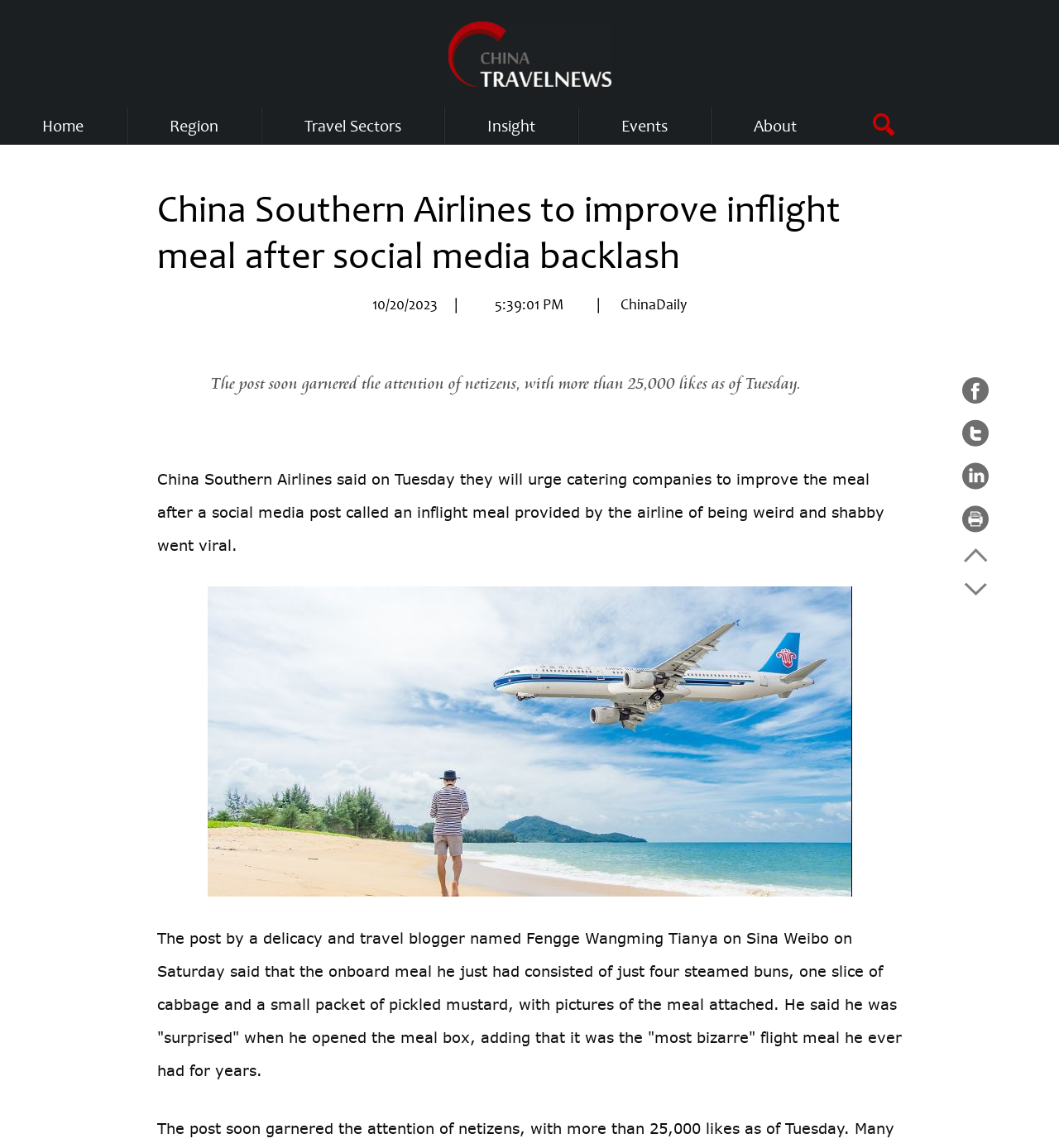On which platform did the blogger post about the inflight meal?
Look at the screenshot and respond with a single word or phrase.

Sina Weibo